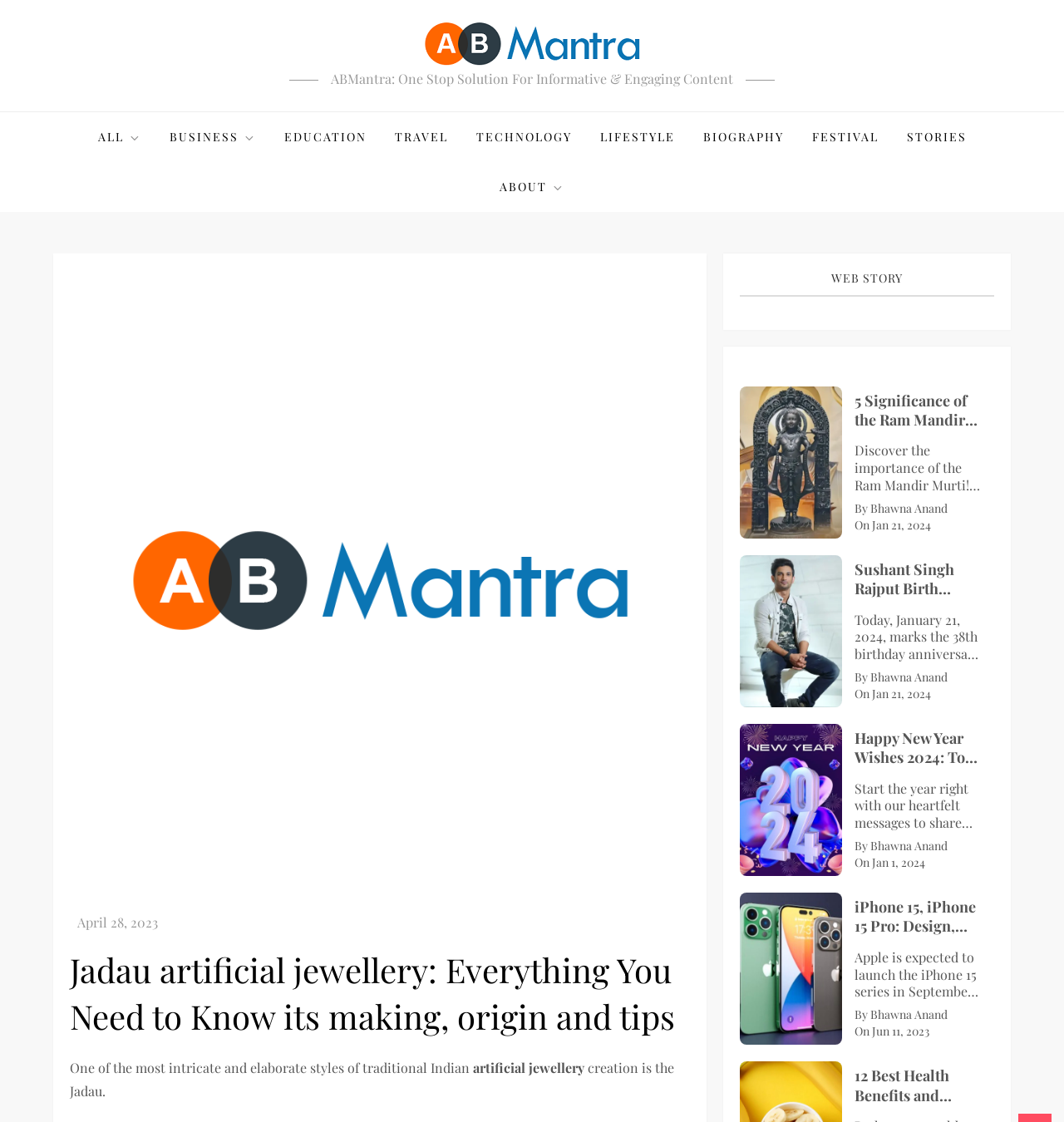Could you locate the bounding box coordinates for the section that should be clicked to accomplish this task: "View the 'WEB STORY' section".

[0.696, 0.241, 0.934, 0.264]